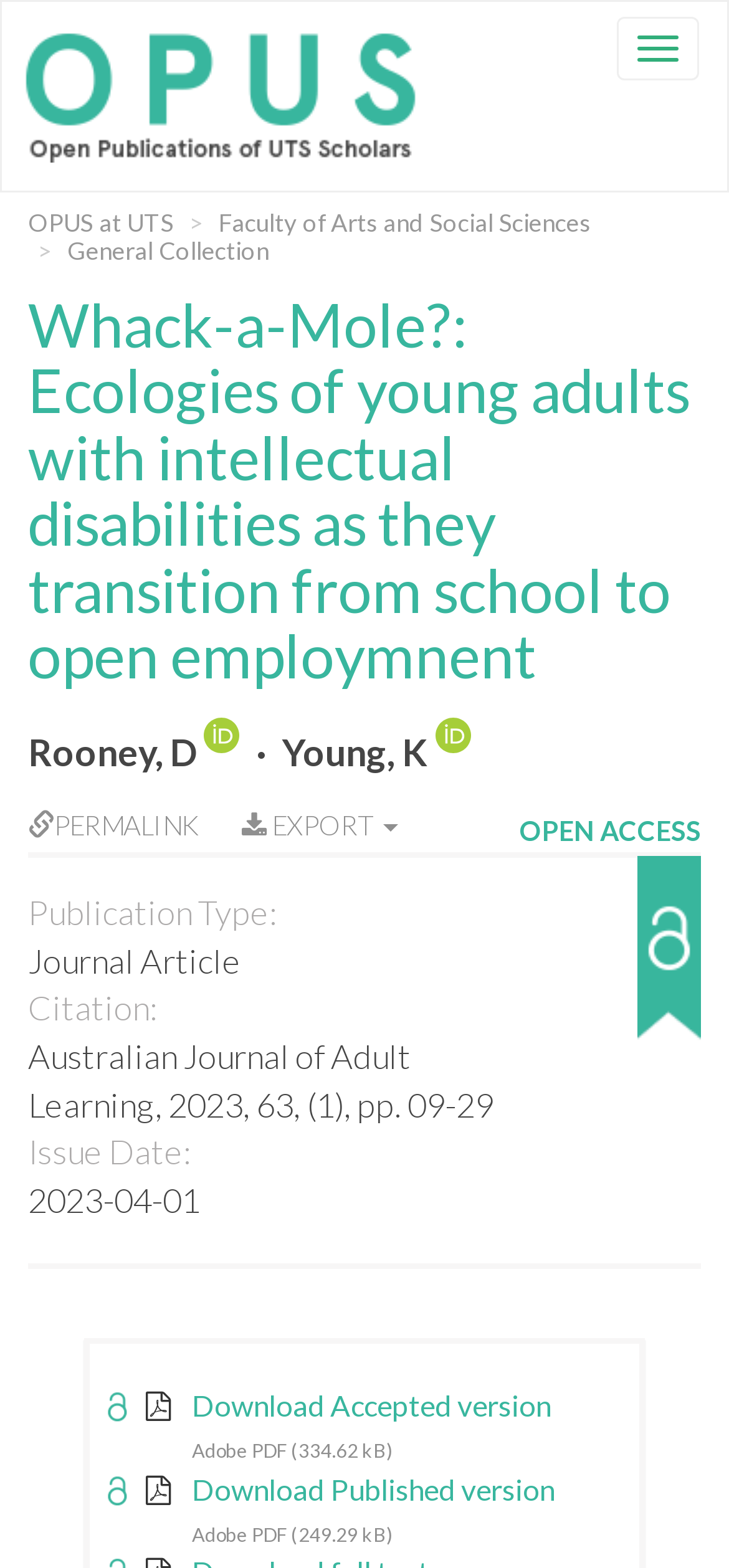Determine the bounding box coordinates for the area that should be clicked to carry out the following instruction: "Download the accepted version of the article".

[0.263, 0.885, 0.784, 0.934]